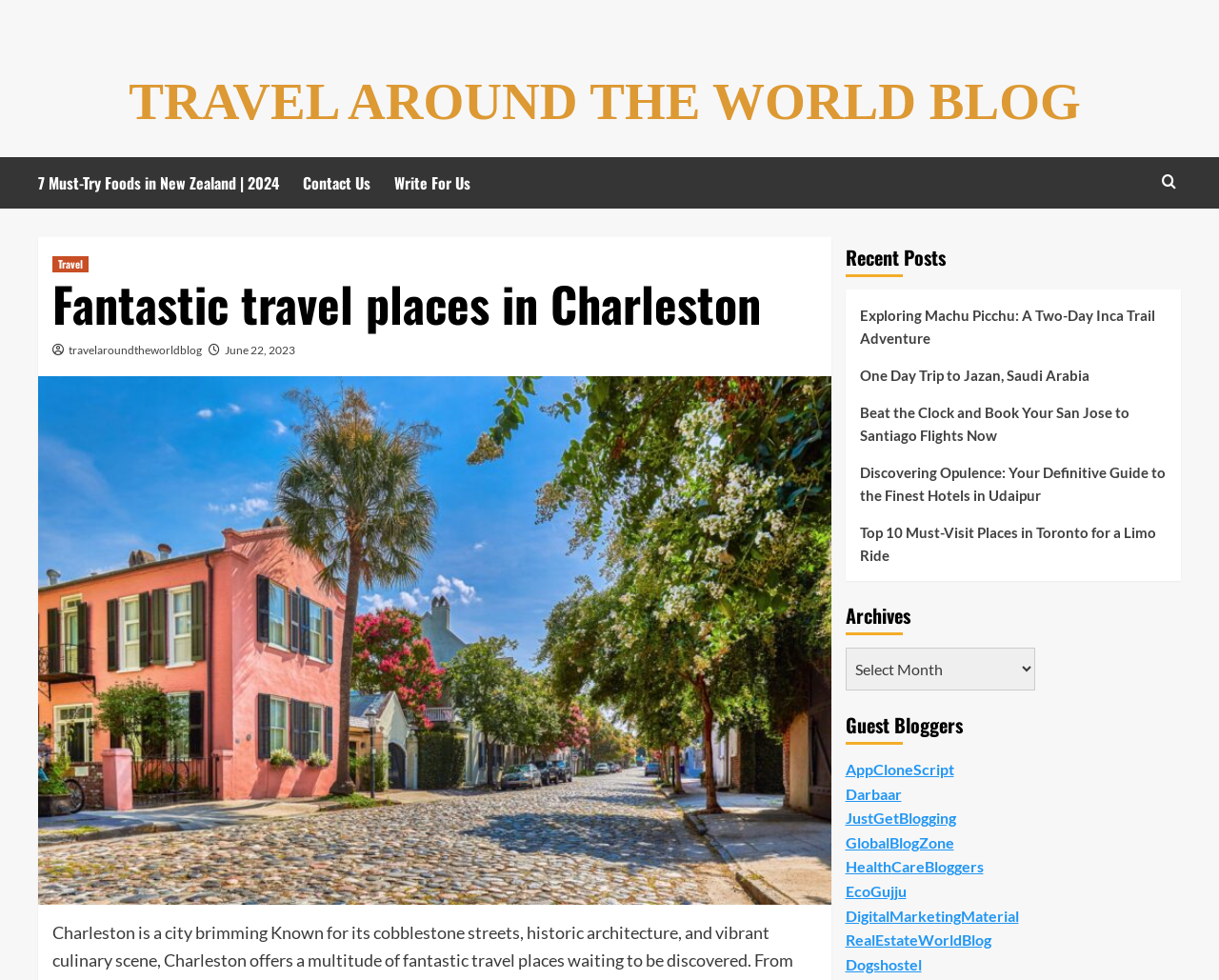Identify the bounding box coordinates of the region that should be clicked to execute the following instruction: "View 'Recent Posts'".

[0.693, 0.242, 0.969, 0.295]